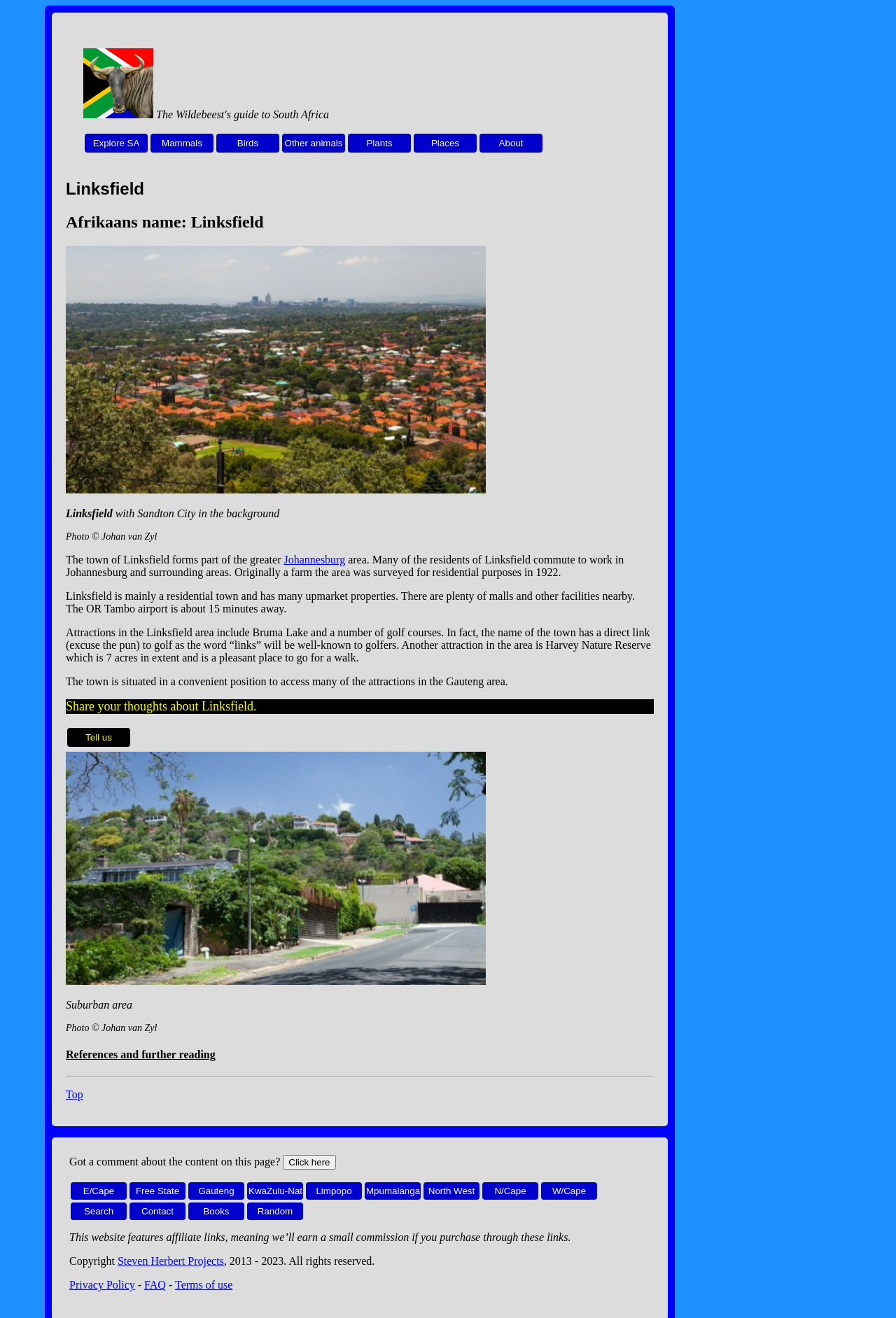What is the name of the lake mentioned in the webpage?
Based on the image, please offer an in-depth response to the question.

The name of the lake mentioned in the webpage can be found in the StaticText element, which reads 'Attractions in the Linksfield area include Bruma Lake and a number of golf courses'.